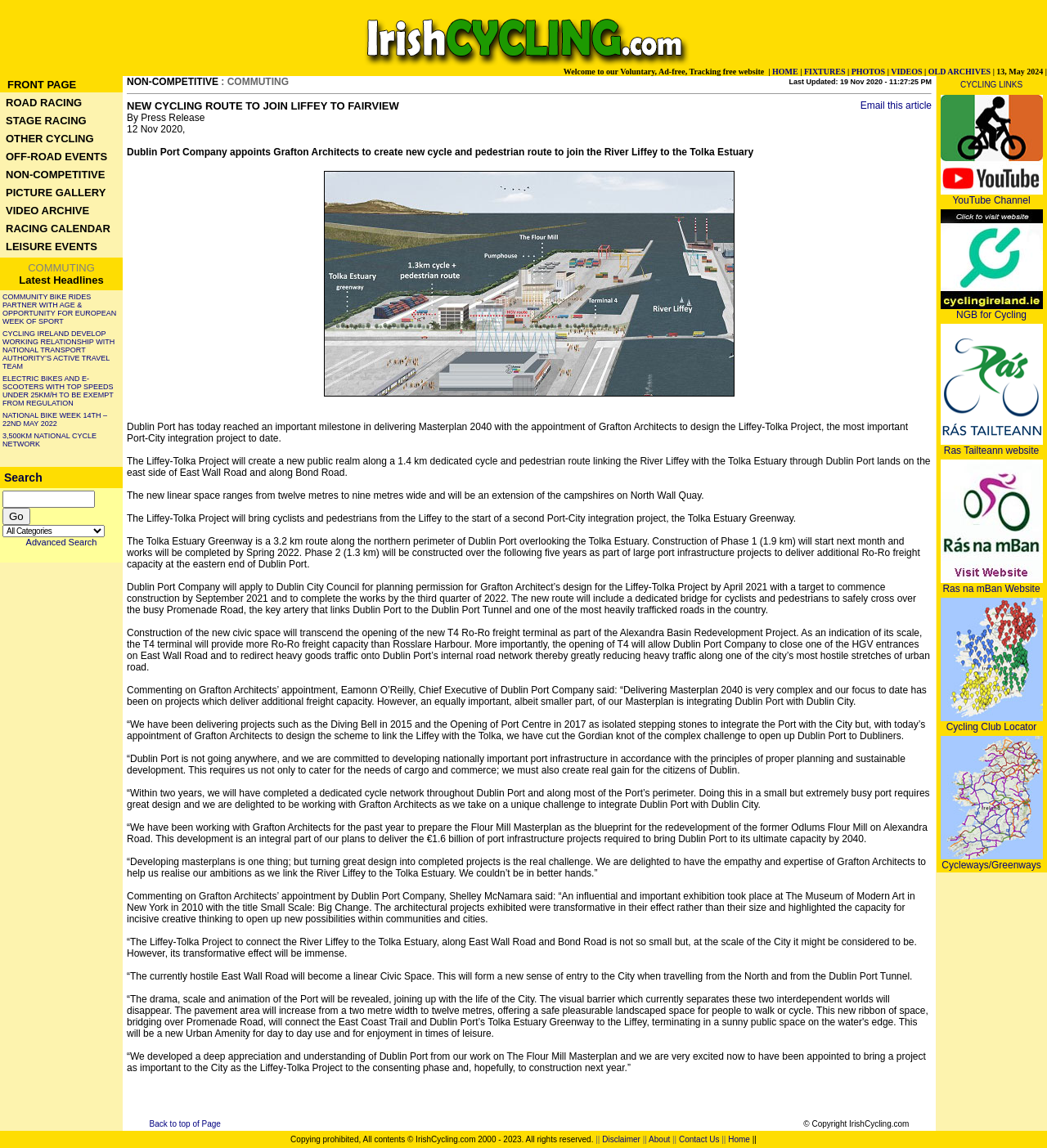Please locate the bounding box coordinates of the element that should be clicked to achieve the given instruction: "click on PHOTOS".

[0.811, 0.058, 0.847, 0.066]